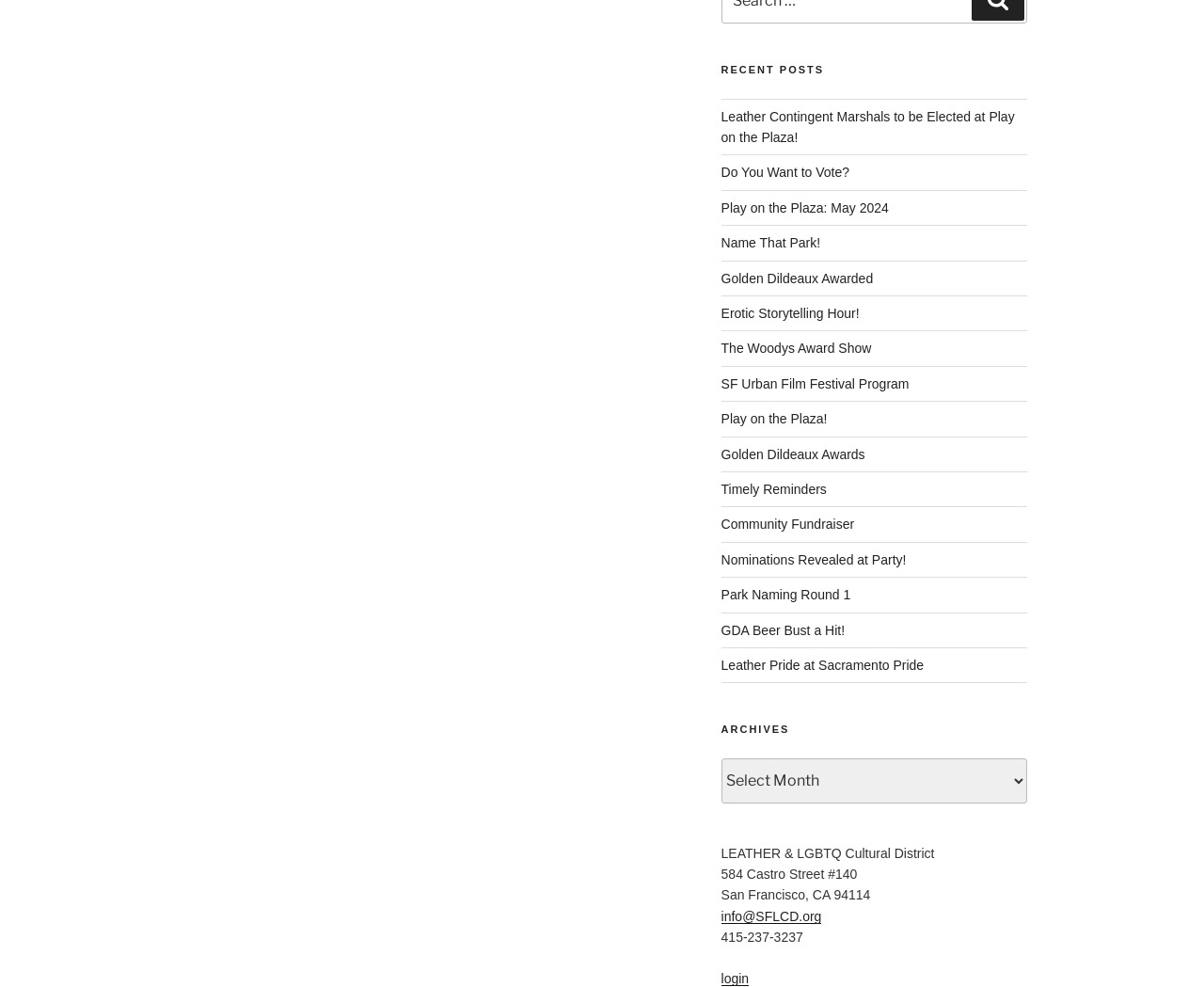Locate the bounding box coordinates of the element I should click to achieve the following instruction: "Go to the next page".

None